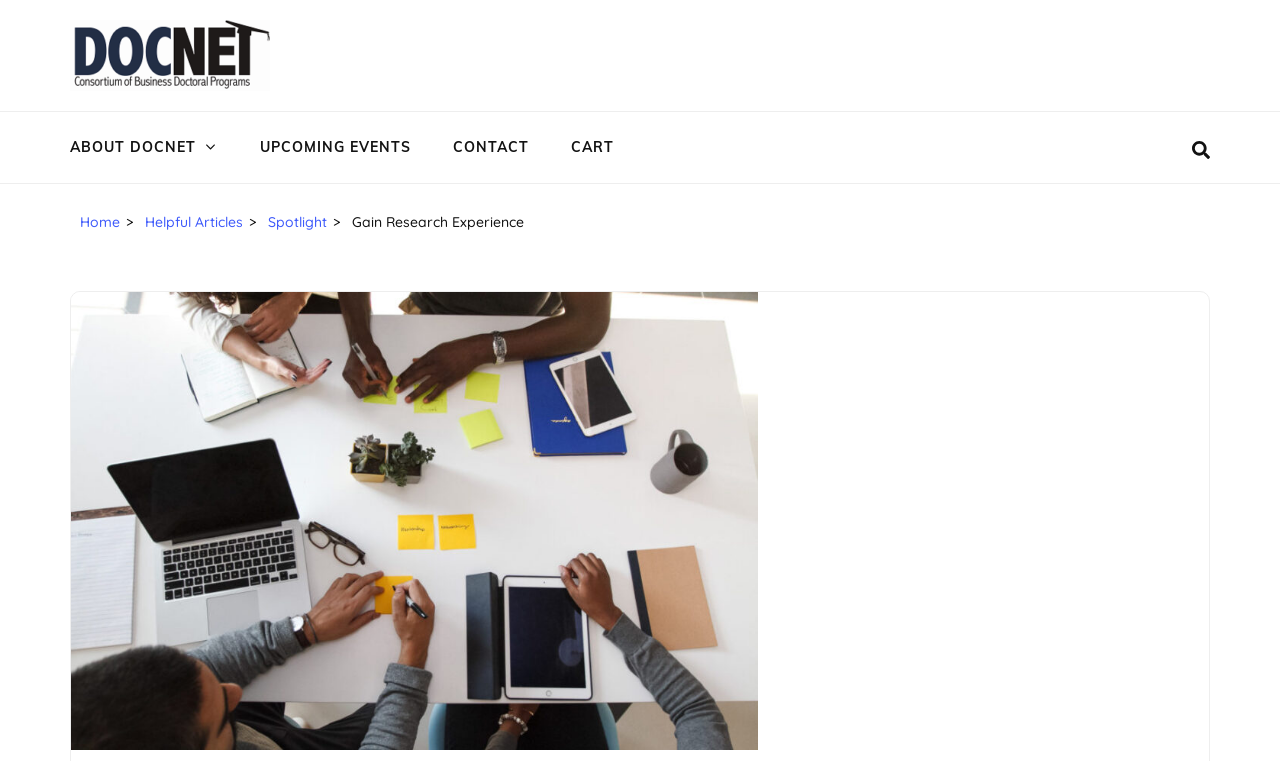Identify the bounding box coordinates of the element to click to follow this instruction: 'learn about DocNet'. Ensure the coordinates are four float values between 0 and 1, provided as [left, top, right, bottom].

[0.055, 0.182, 0.153, 0.205]